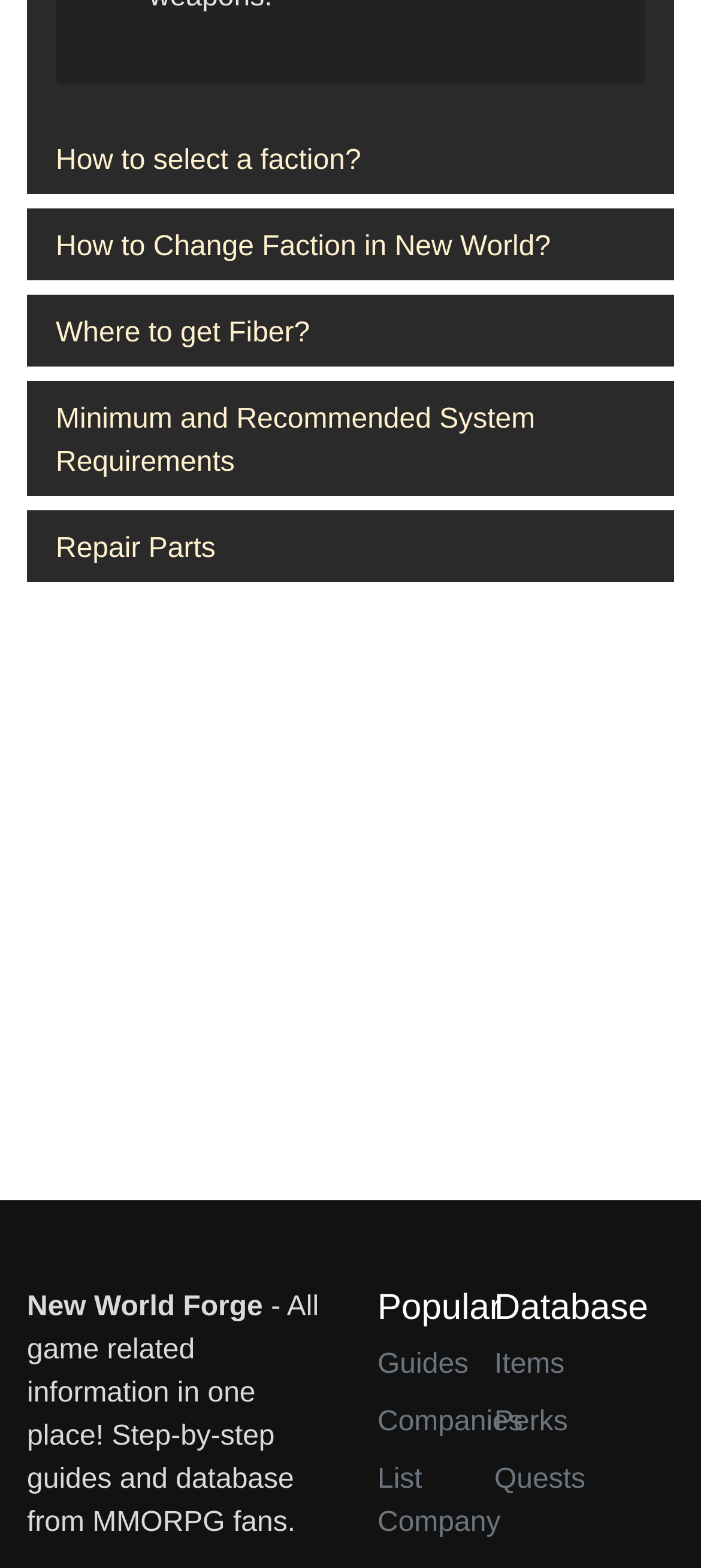Please determine the bounding box coordinates for the element that should be clicked to follow these instructions: "Learn about 'Repair Parts'".

[0.079, 0.34, 0.307, 0.36]